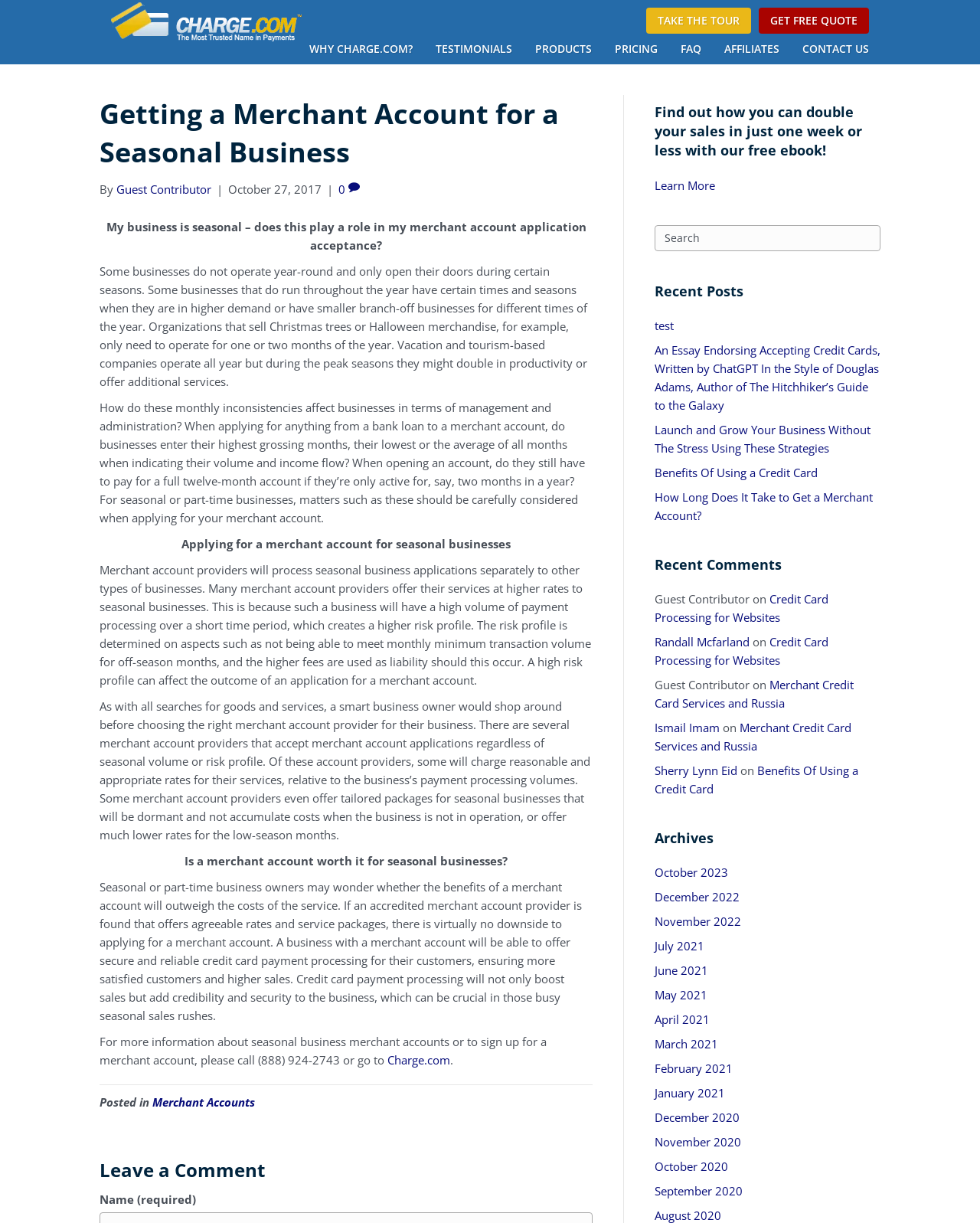Please find the bounding box coordinates of the element that you should click to achieve the following instruction: "Get a free quote by clicking the 'GET FREE QUOTE' button". The coordinates should be presented as four float numbers between 0 and 1: [left, top, right, bottom].

[0.774, 0.006, 0.887, 0.028]